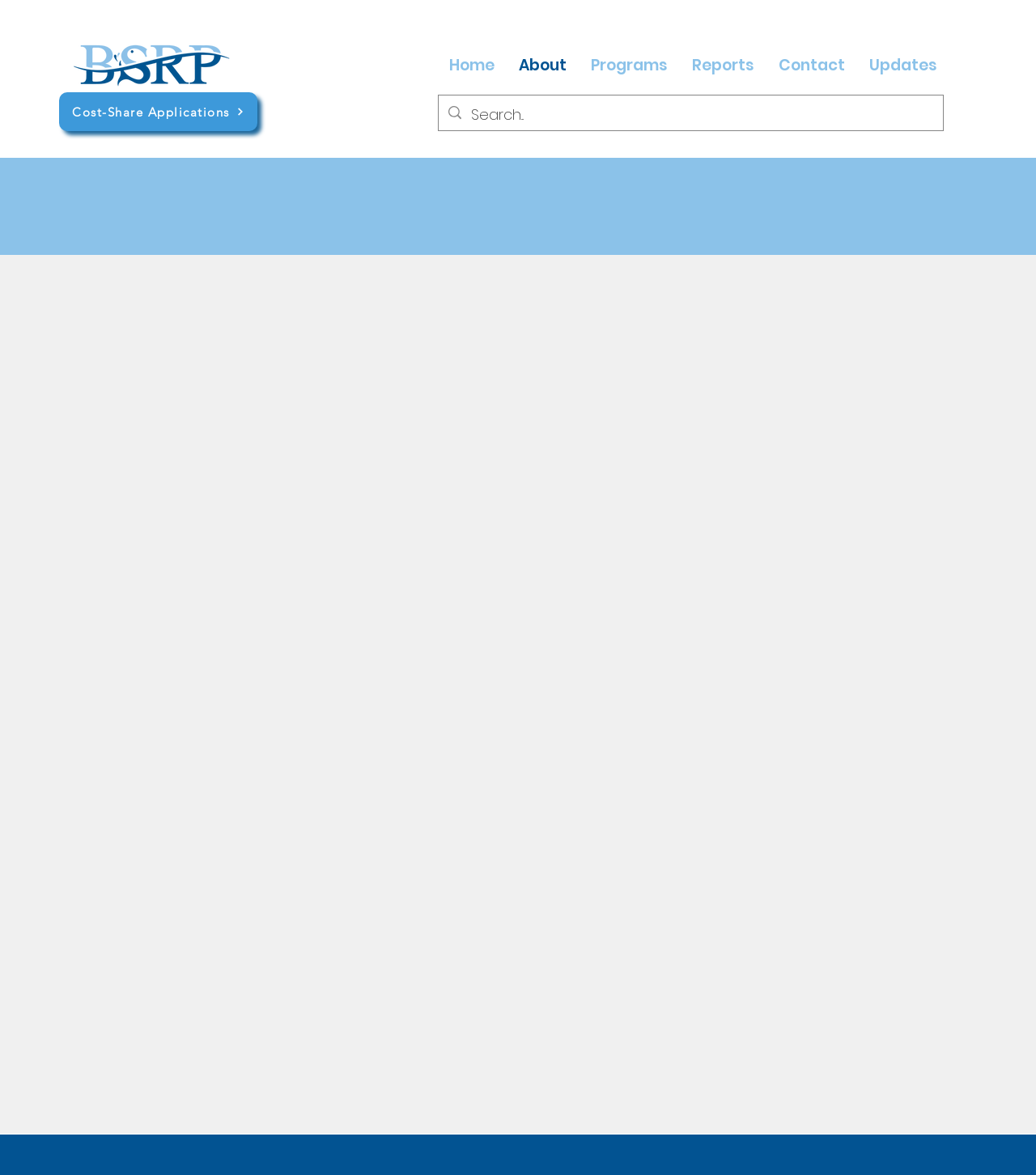Could you specify the bounding box coordinates for the clickable section to complete the following instruction: "Read the 'Beat 10 tips for successful social media showcasing strategy' article"?

None